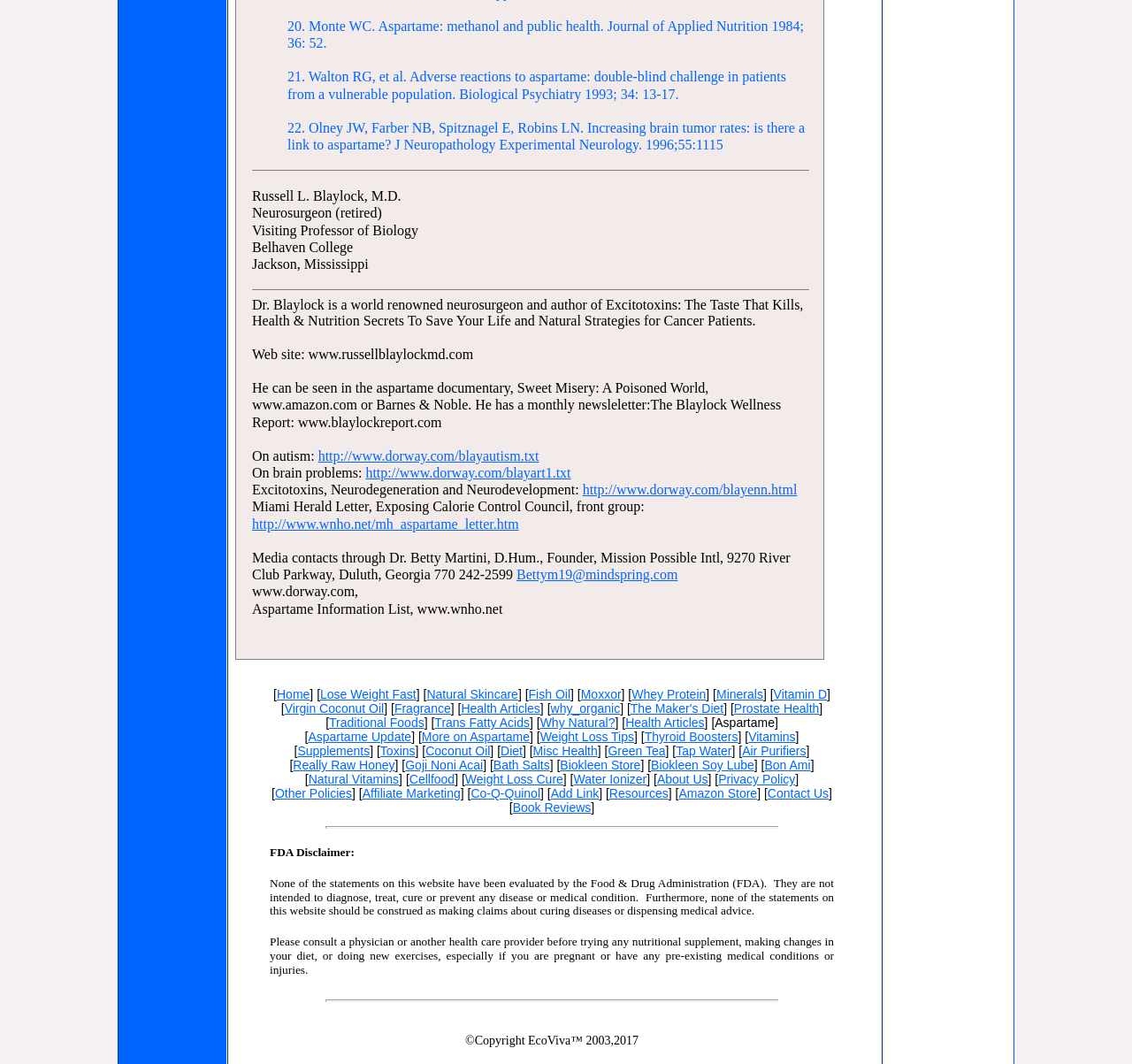Identify the bounding box coordinates for the UI element described by the following text: "See All". Provide the coordinates as four float numbers between 0 and 1, in the format [left, top, right, bottom].

None